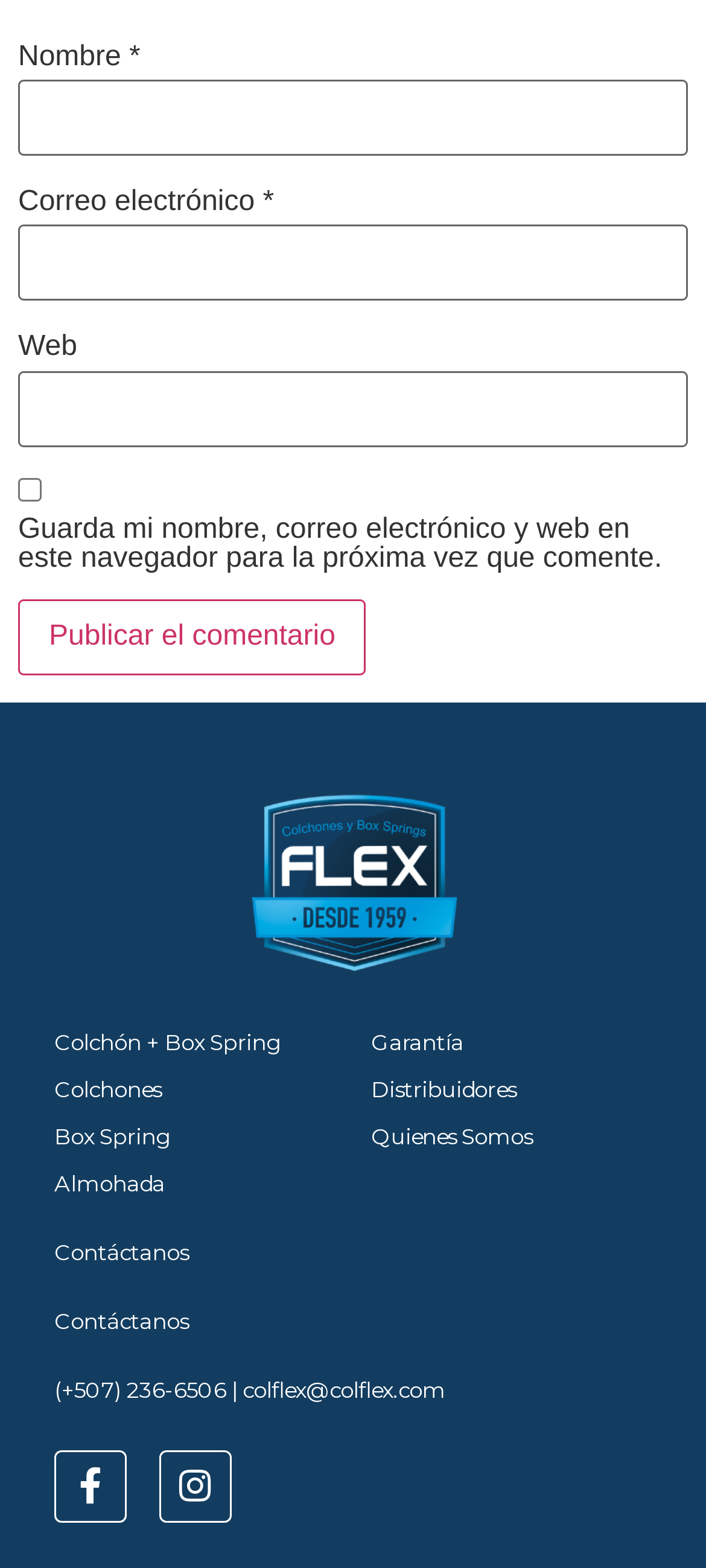Find the bounding box coordinates for the HTML element specified by: "Colchón + Box Spring".

[0.077, 0.655, 0.474, 0.675]